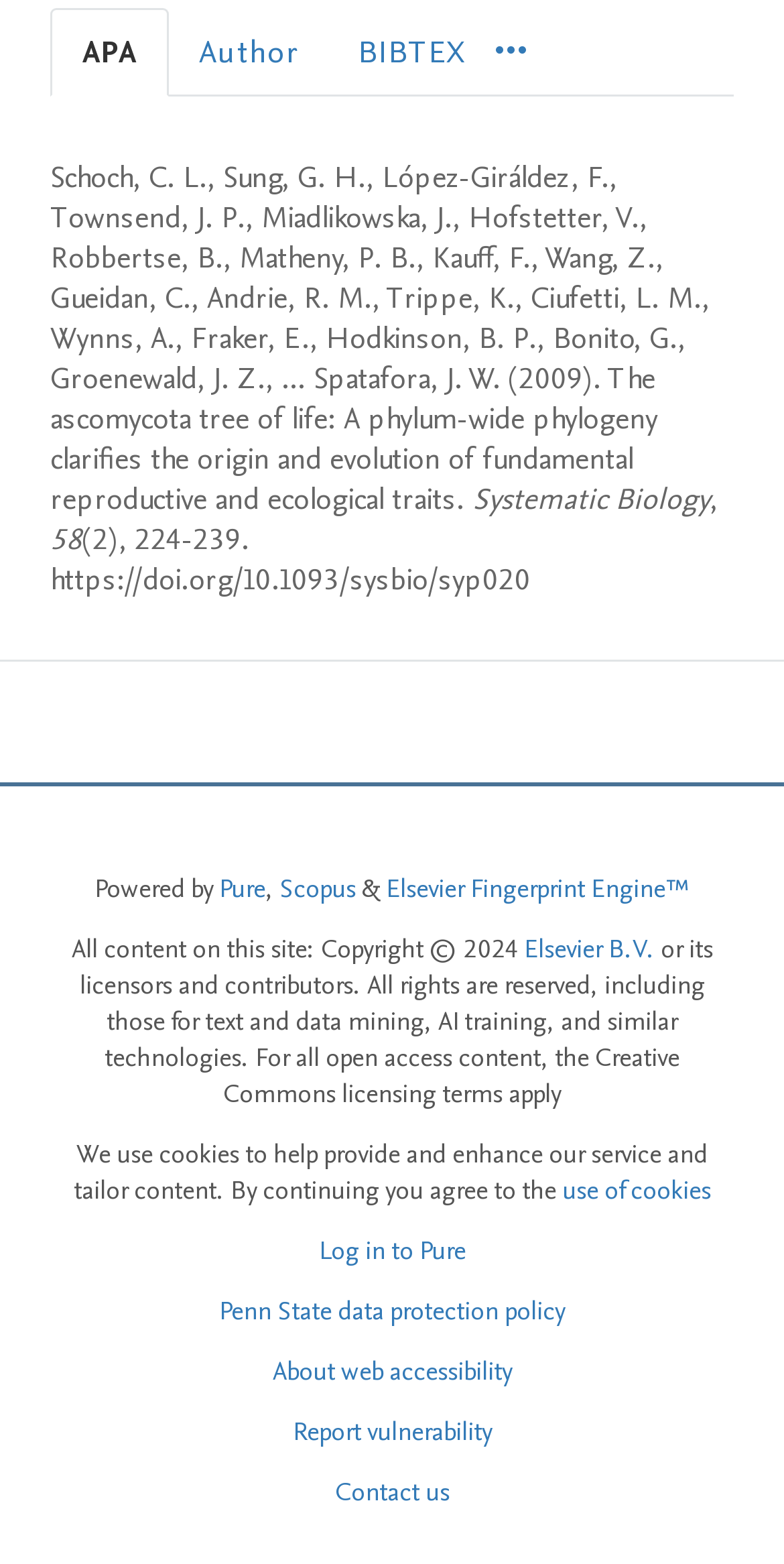Please locate the bounding box coordinates of the element that needs to be clicked to achieve the following instruction: "Report a vulnerability". The coordinates should be four float numbers between 0 and 1, i.e., [left, top, right, bottom].

[0.373, 0.904, 0.627, 0.927]